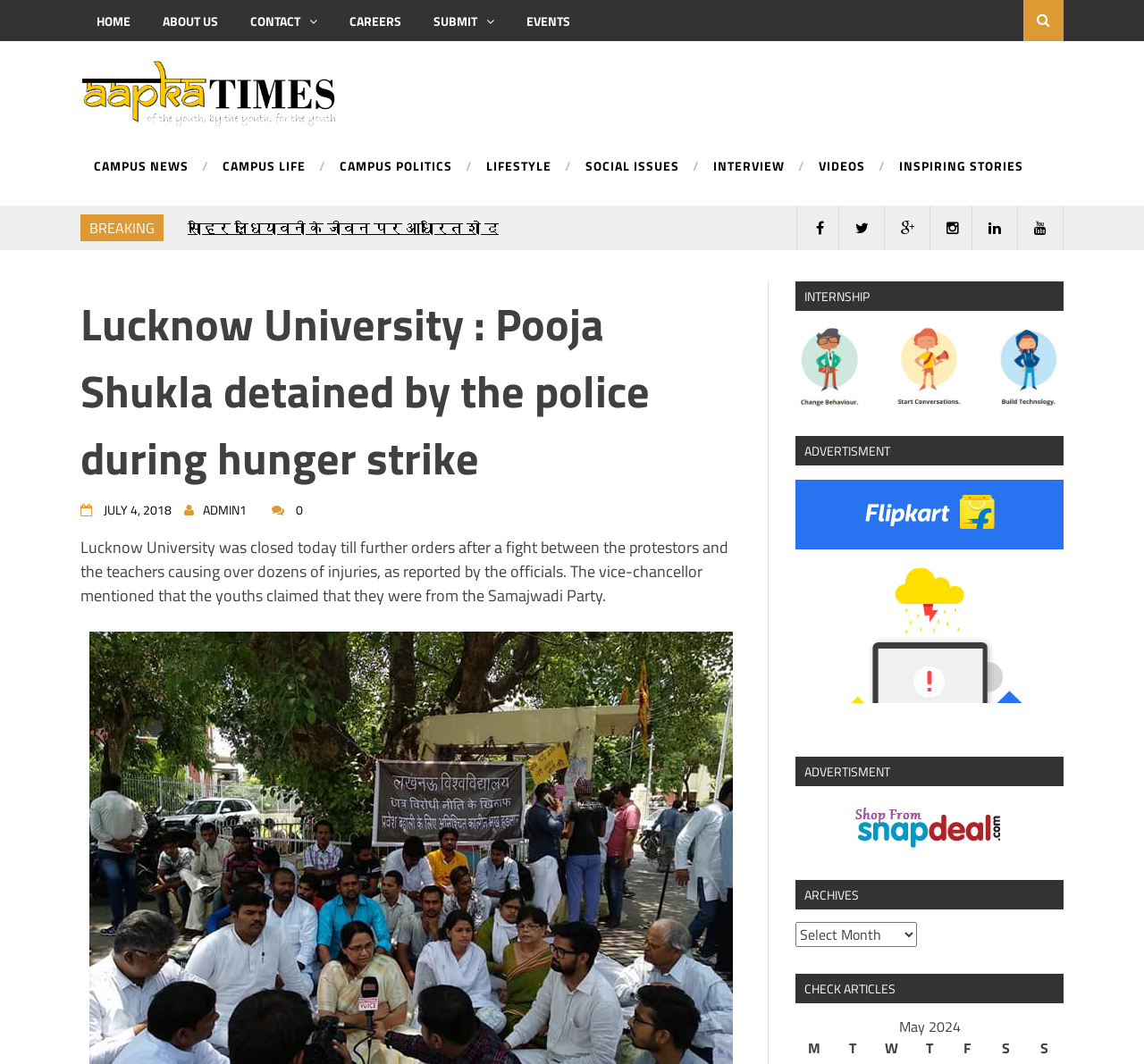Answer the following query with a single word or phrase:
What is the name of the university mentioned in the article?

Lucknow University